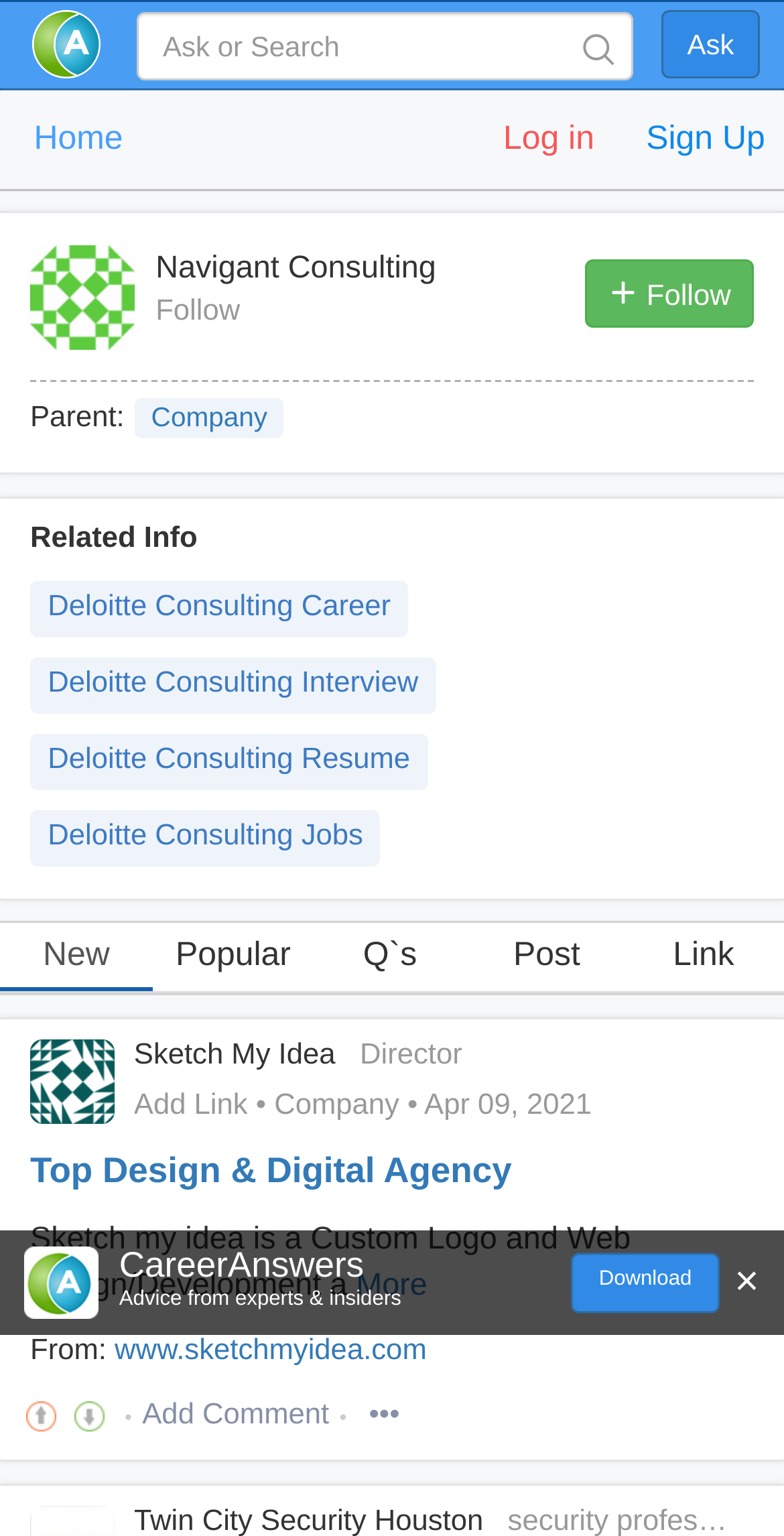What is the name of the agency mentioned in the webpage?
Please look at the screenshot and answer using one word or phrase.

Sketch my idea